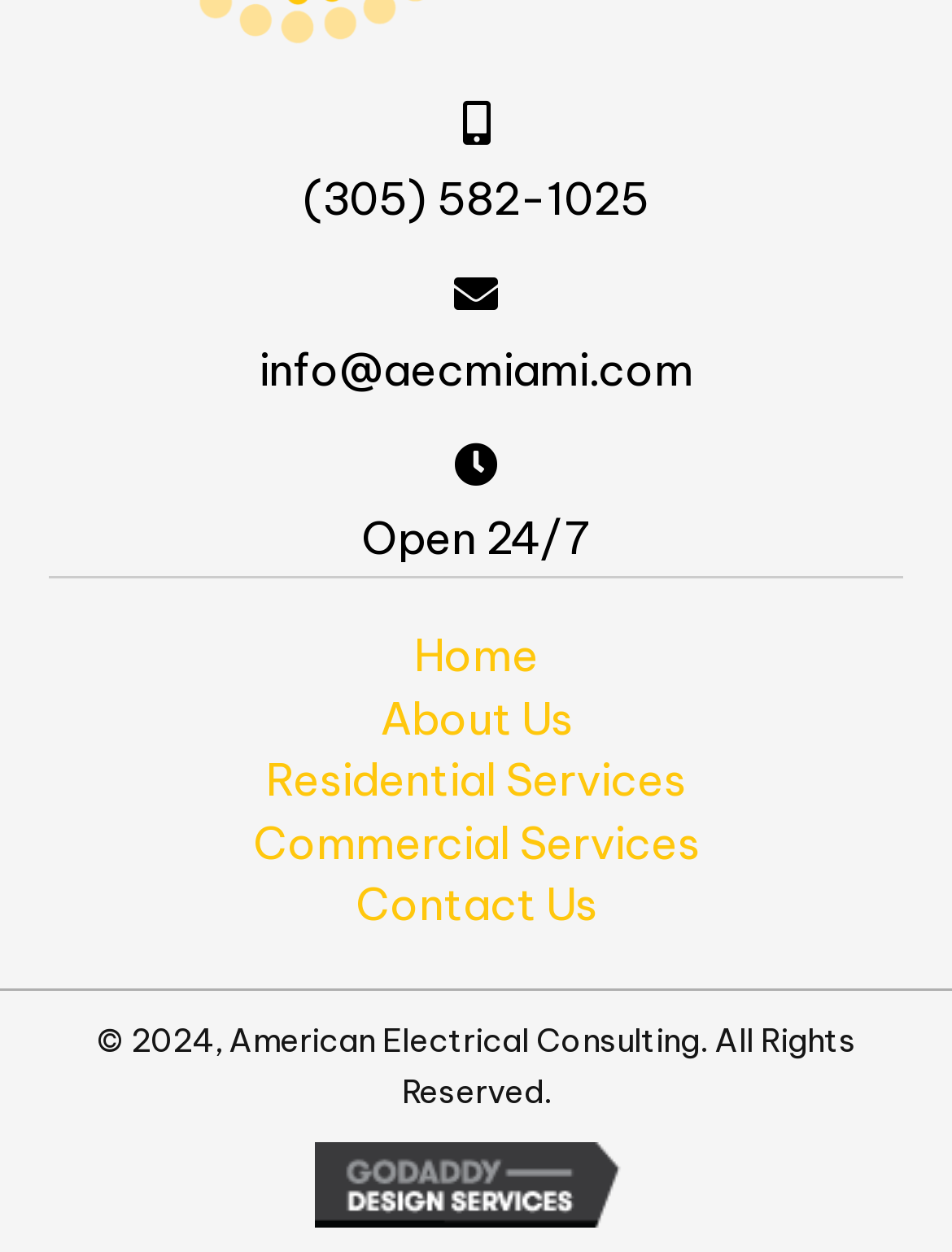Please find the bounding box coordinates of the element's region to be clicked to carry out this instruction: "Send an email".

[0.272, 0.268, 0.728, 0.324]